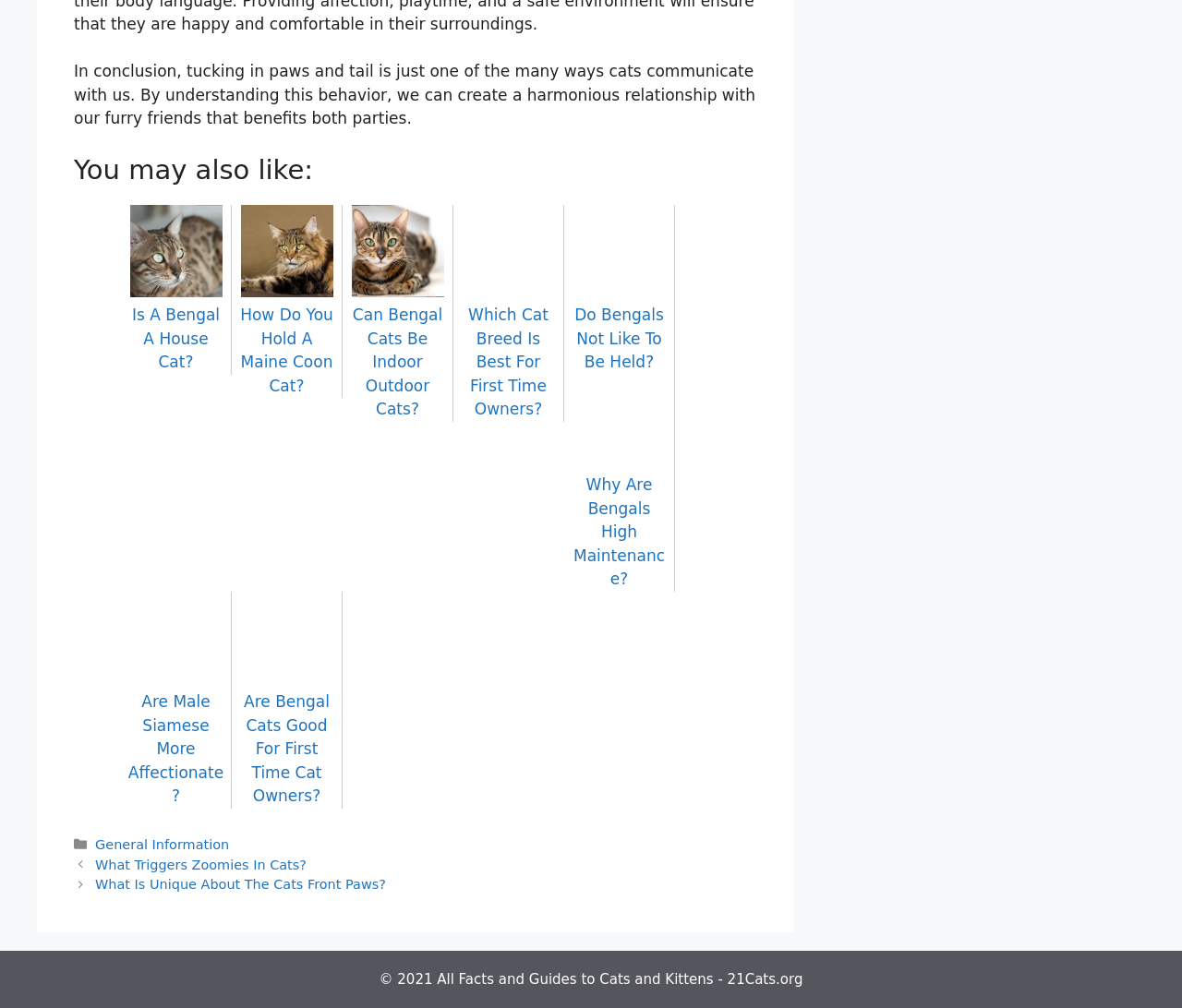Predict the bounding box coordinates of the UI element that matches this description: "Why Are Bengals High Maintenance?". The coordinates should be in the format [left, top, right, bottom] with each value between 0 and 1.

[0.485, 0.449, 0.563, 0.584]